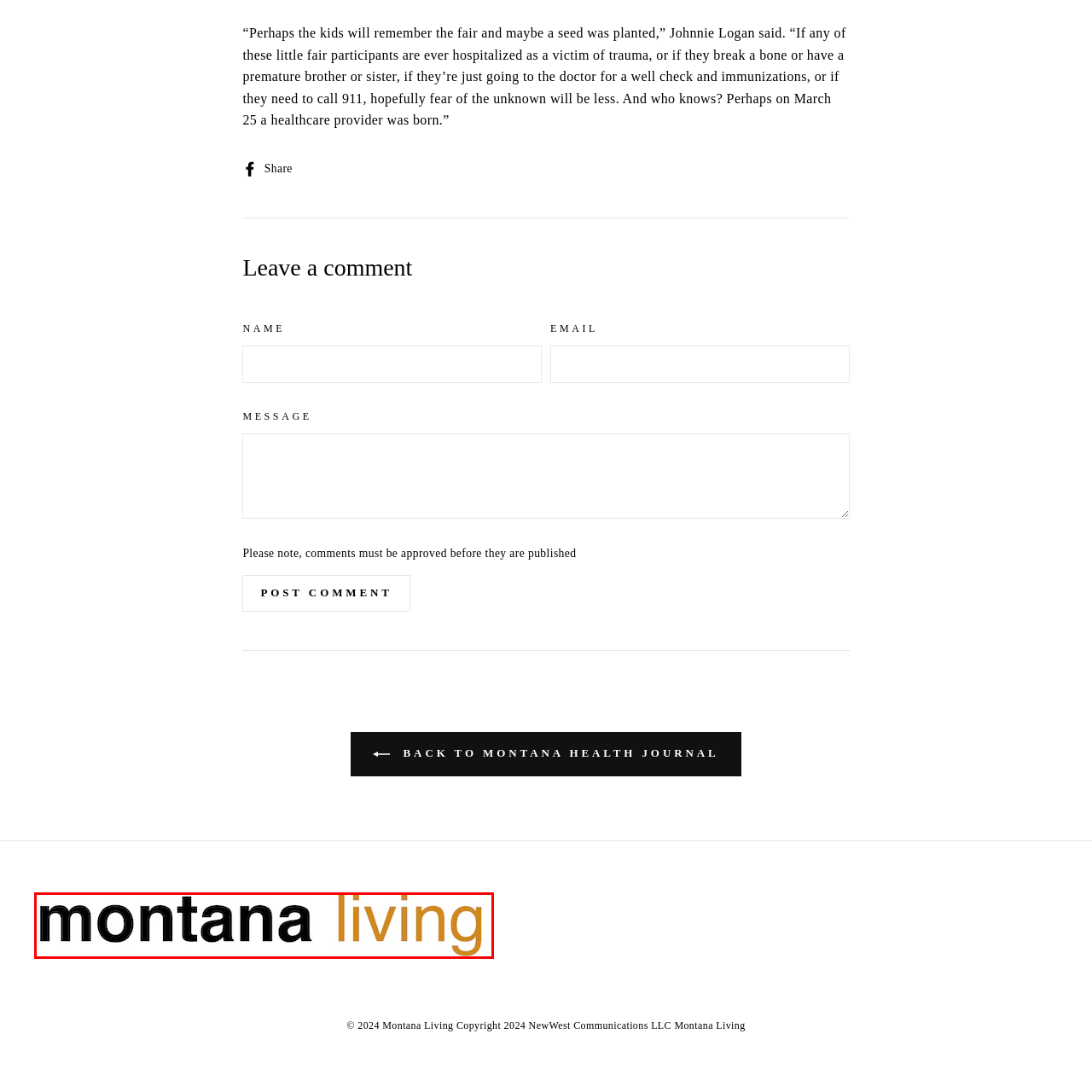What is the focus of the publication?
Please analyze the segment of the image inside the red bounding box and respond with a single word or phrase.

Local stories, culture, and lifestyle